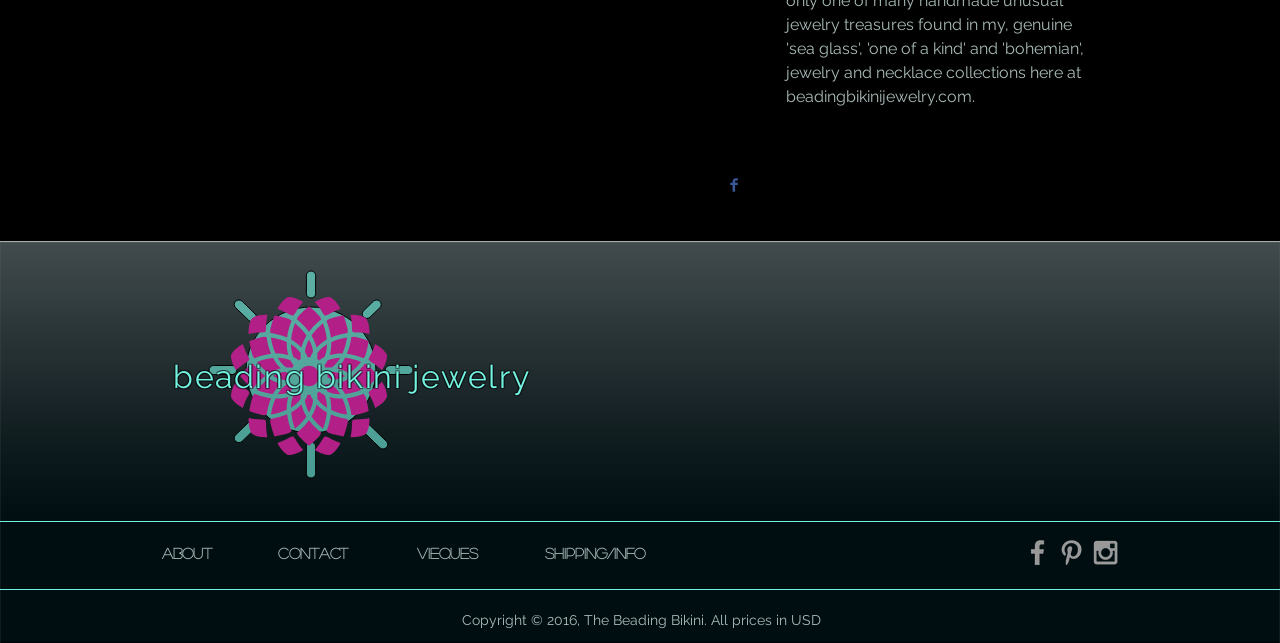What is the currency used for prices on this webpage? Using the information from the screenshot, answer with a single word or phrase.

USD